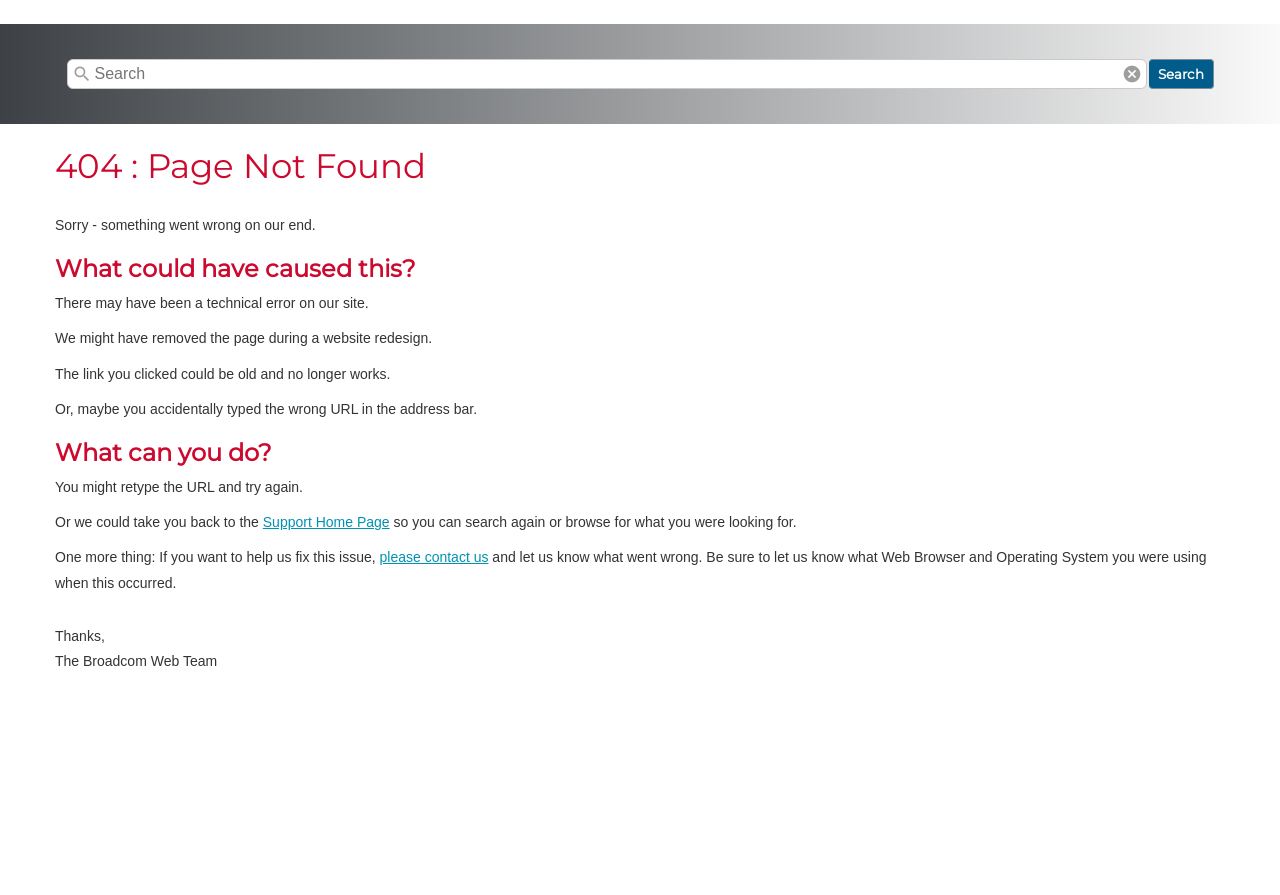Given the webpage screenshot and the description, determine the bounding box coordinates (top-left x, top-left y, bottom-right x, bottom-right y) that define the location of the UI element matching this description: parent_node: search name="search" placeholder="Search"

[0.052, 0.066, 0.896, 0.099]